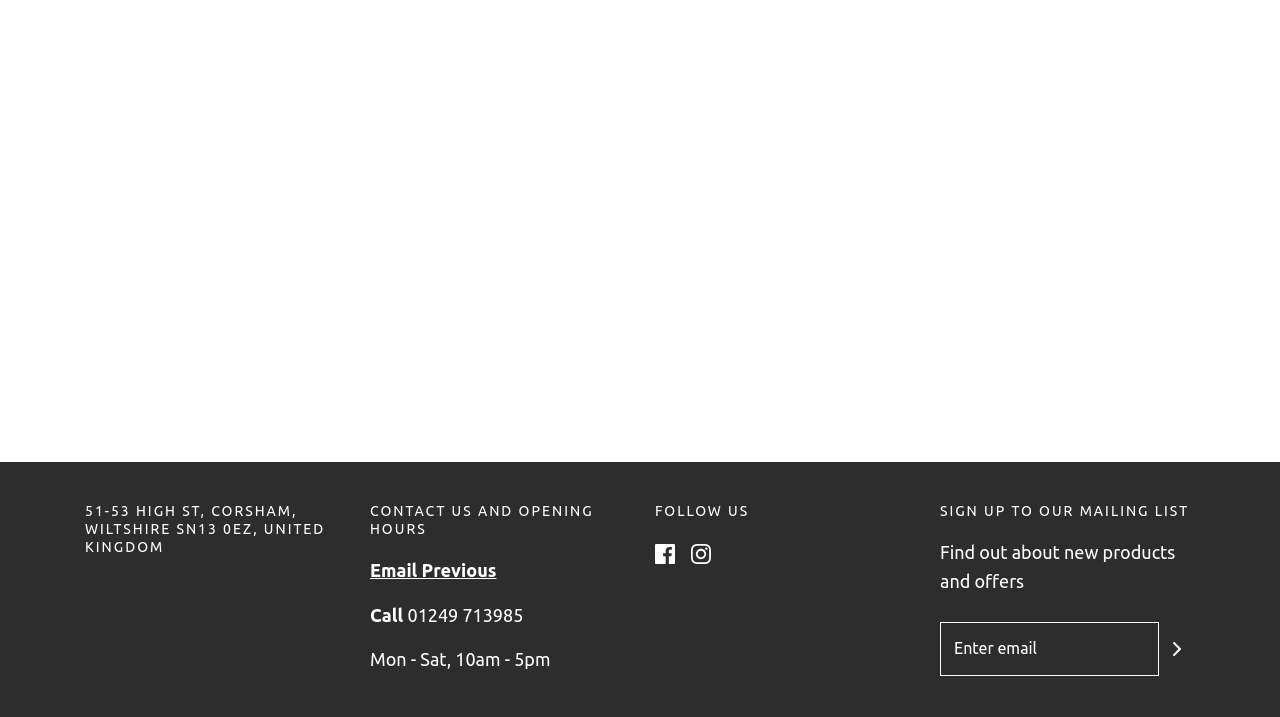Use a single word or phrase to respond to the question:
What are the opening hours of the store?

Mon - Sat, 10am - 5pm